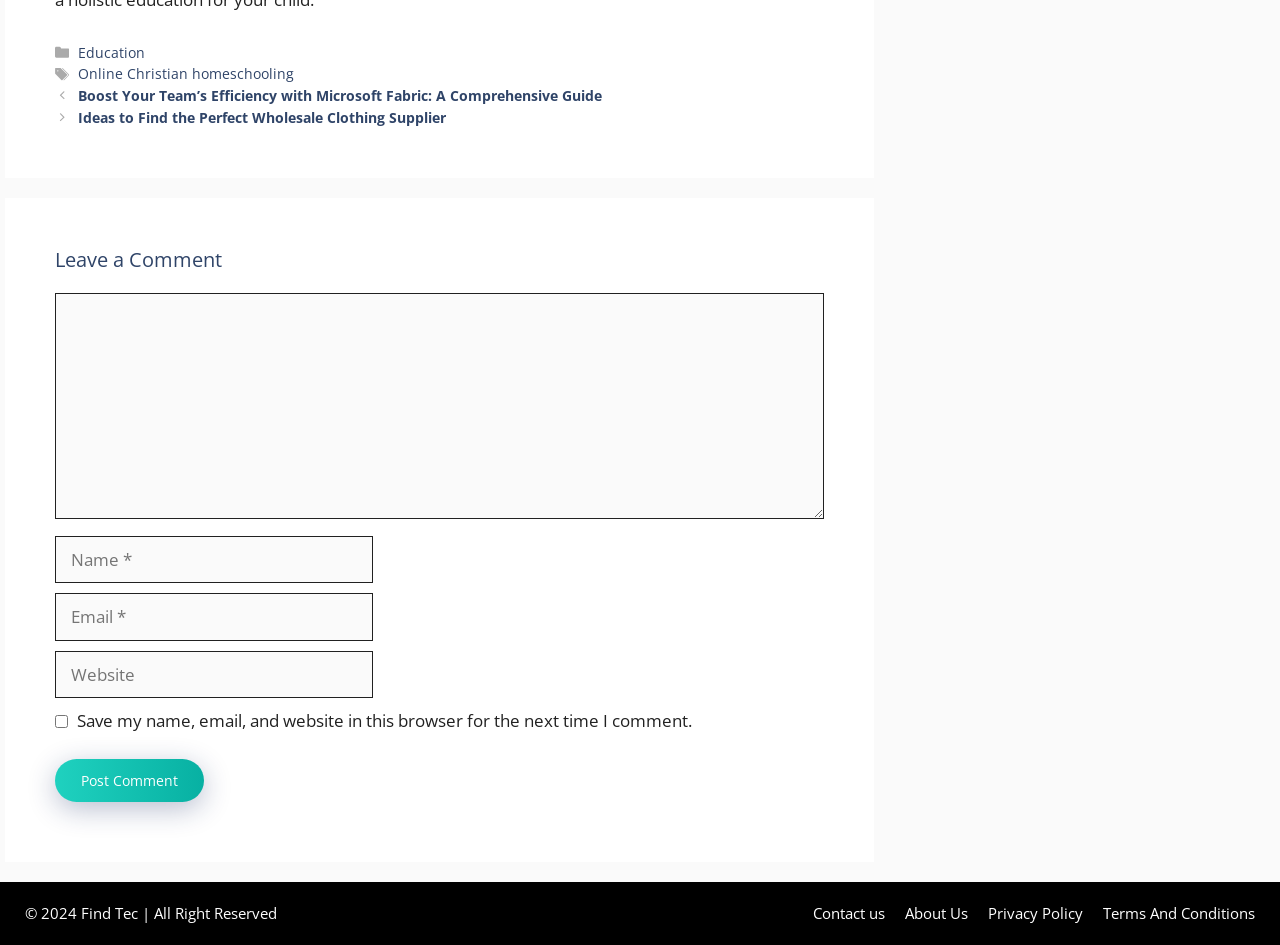Use a single word or phrase to answer the question:
How many links are in the footer section?

4